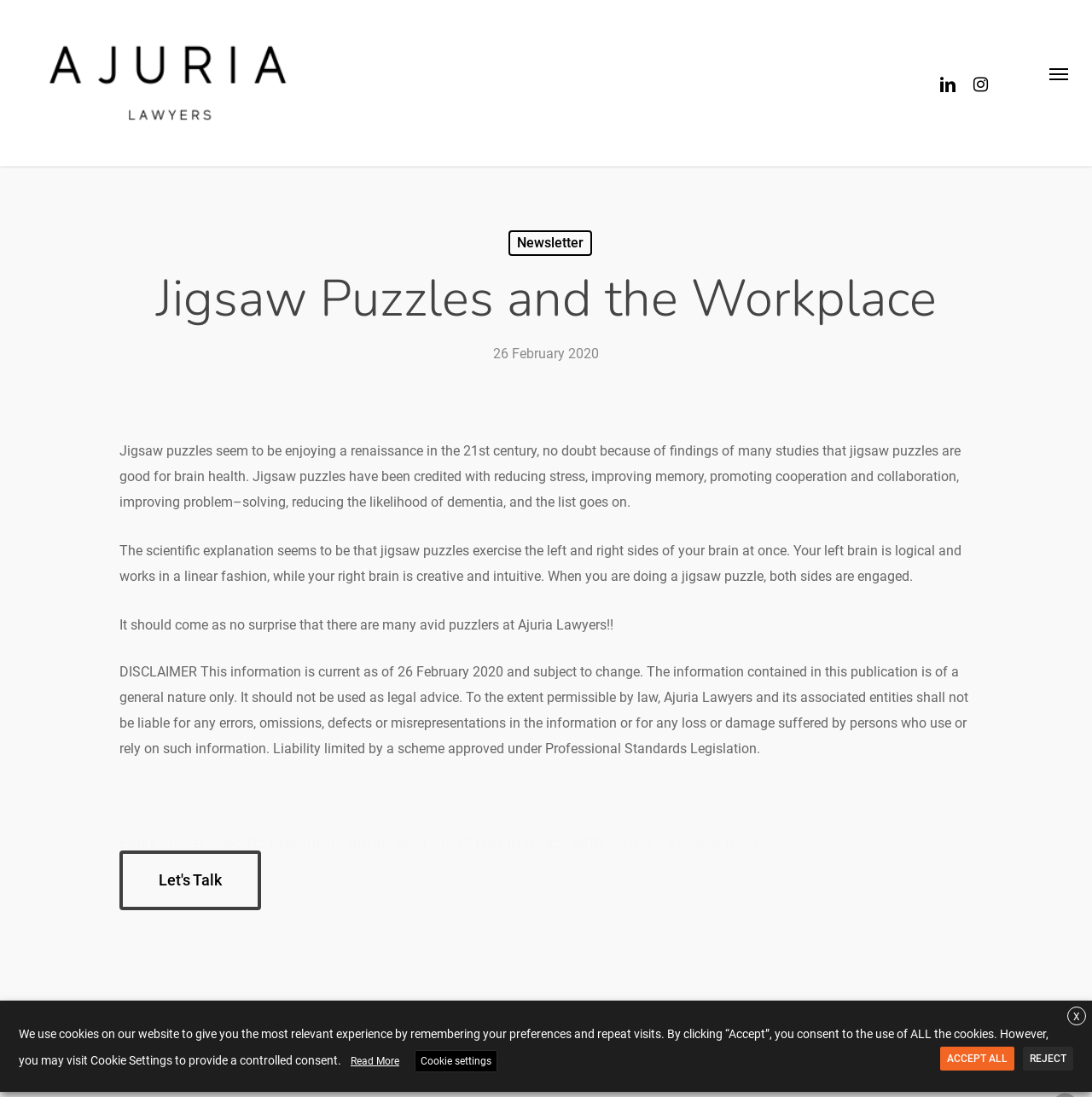Pinpoint the bounding box coordinates of the area that should be clicked to complete the following instruction: "Contact Ajuria Lawyers". The coordinates must be given as four float numbers between 0 and 1, i.e., [left, top, right, bottom].

[0.11, 0.775, 0.239, 0.83]